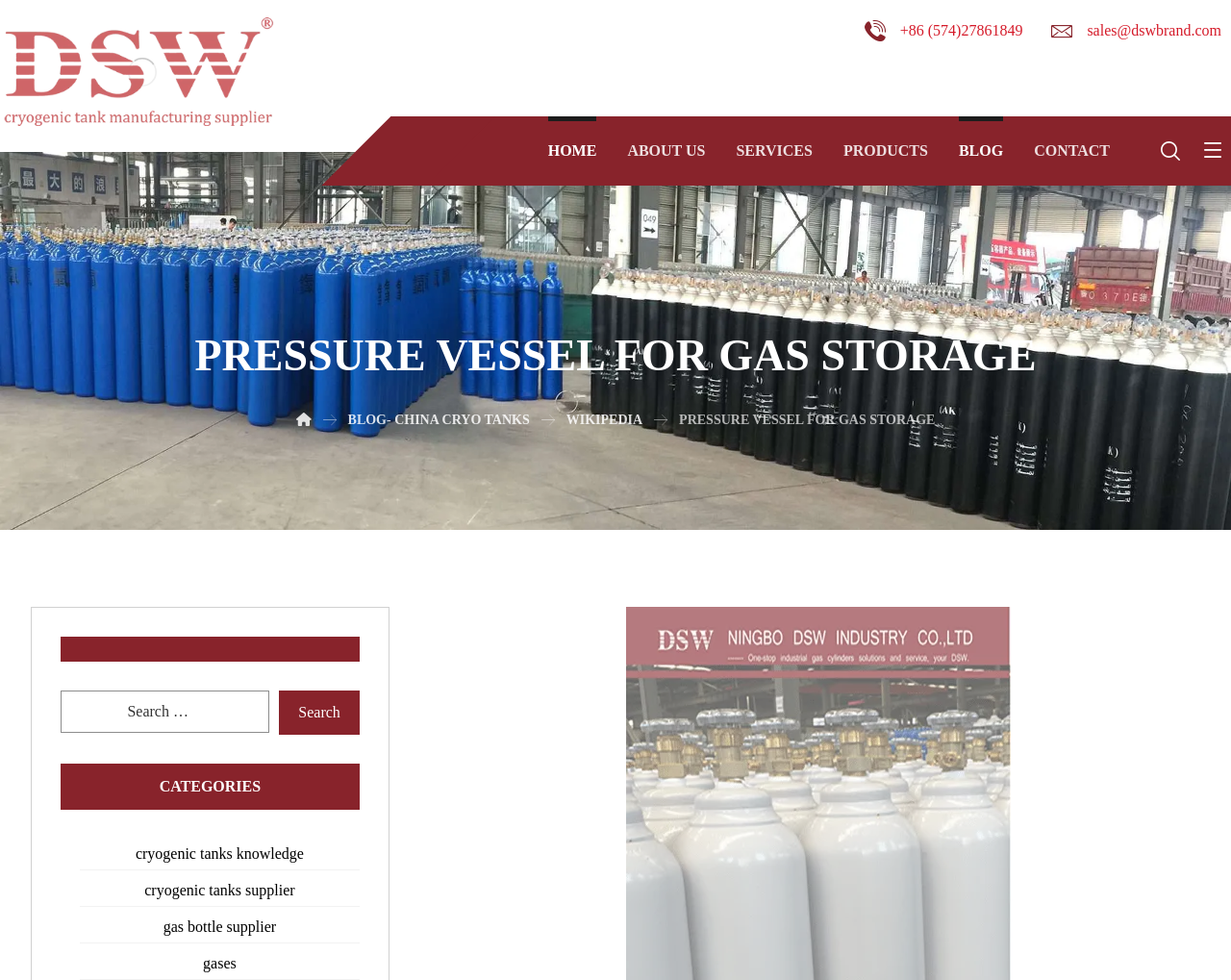Please identify the bounding box coordinates of the element on the webpage that should be clicked to follow this instruction: "Click on Cryogenic Tank Manufacturer| supplier". The bounding box coordinates should be given as four float numbers between 0 and 1, formatted as [left, top, right, bottom].

[0.0, 0.018, 0.231, 0.129]